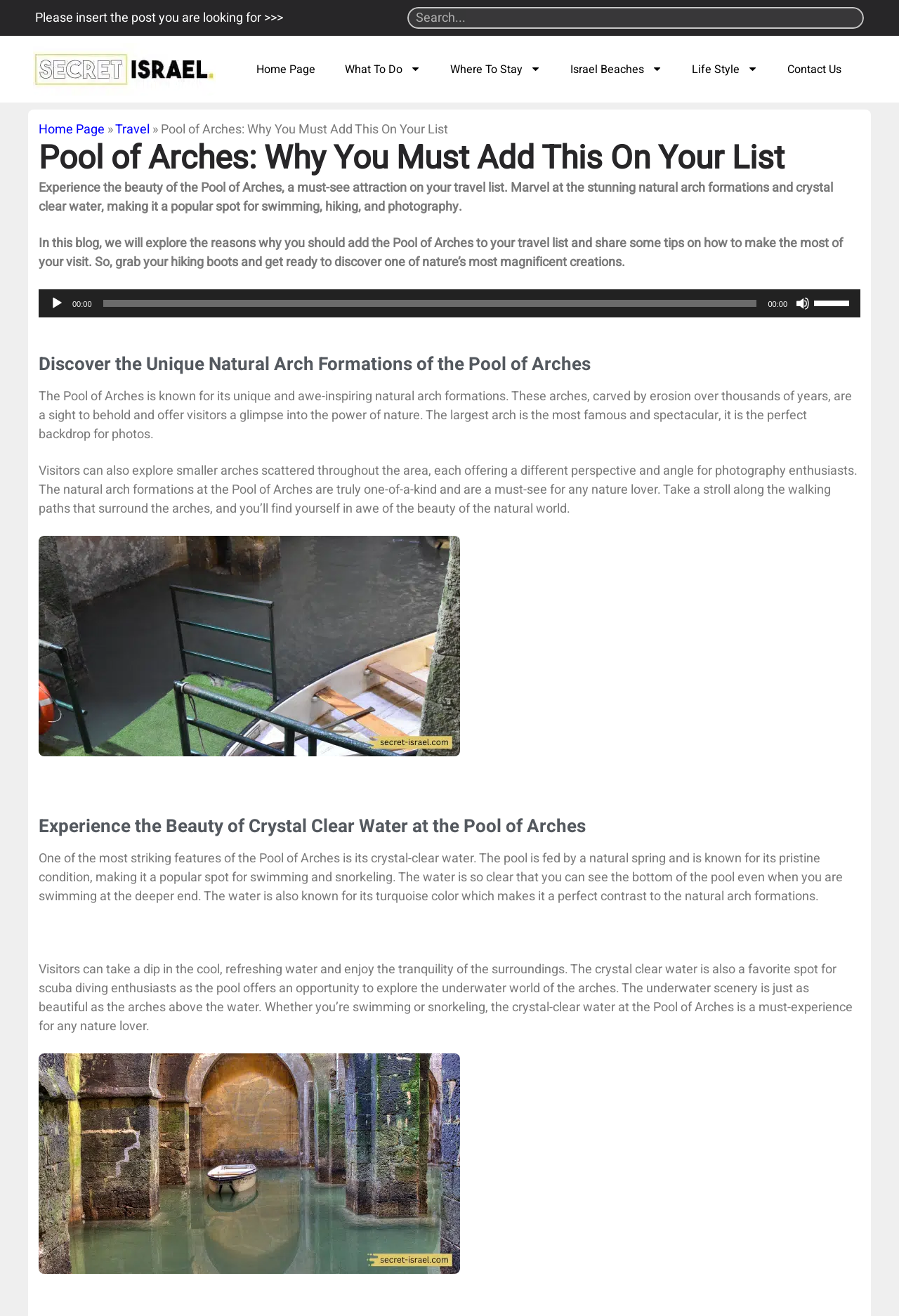Please answer the following question using a single word or phrase: 
What activities can visitors do at the Pool of Arches?

Swimming, hiking, photography